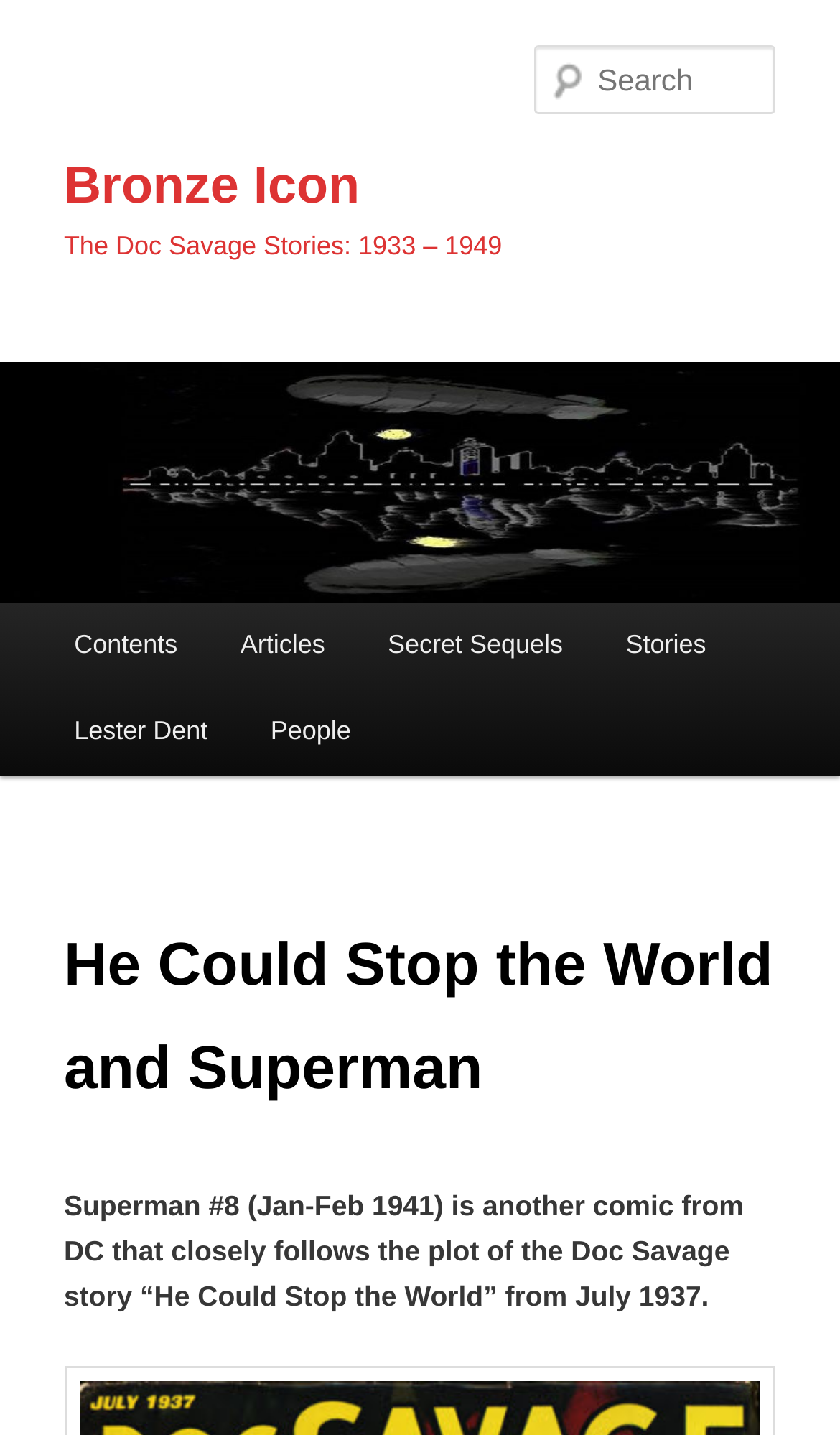Kindly respond to the following question with a single word or a brief phrase: 
What are the main menu items?

Contents, Articles, Secret Sequels, Stories, Lester Dent, People